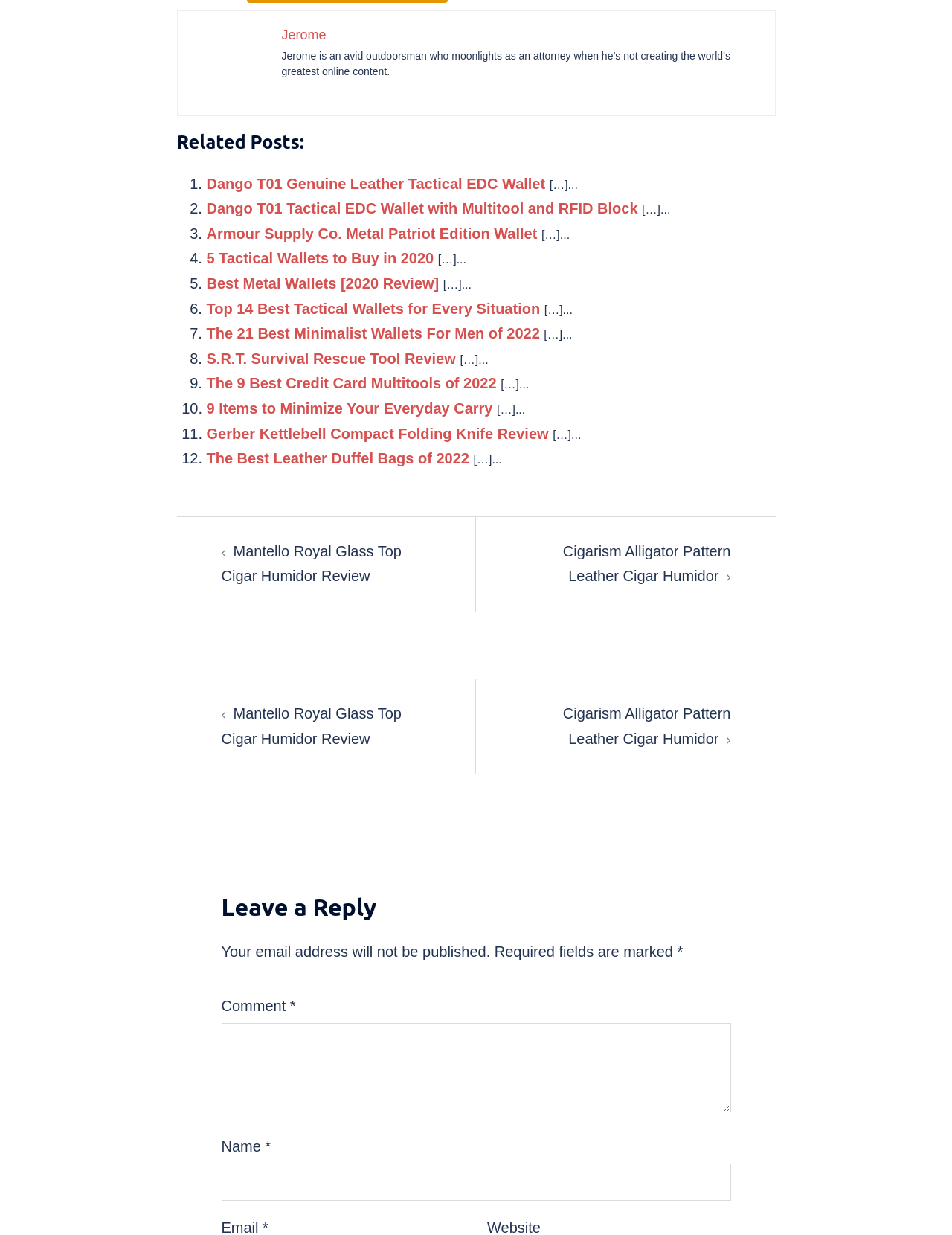Please identify the coordinates of the bounding box for the clickable region that will accomplish this instruction: "View the first related post".

[0.217, 0.142, 0.573, 0.155]